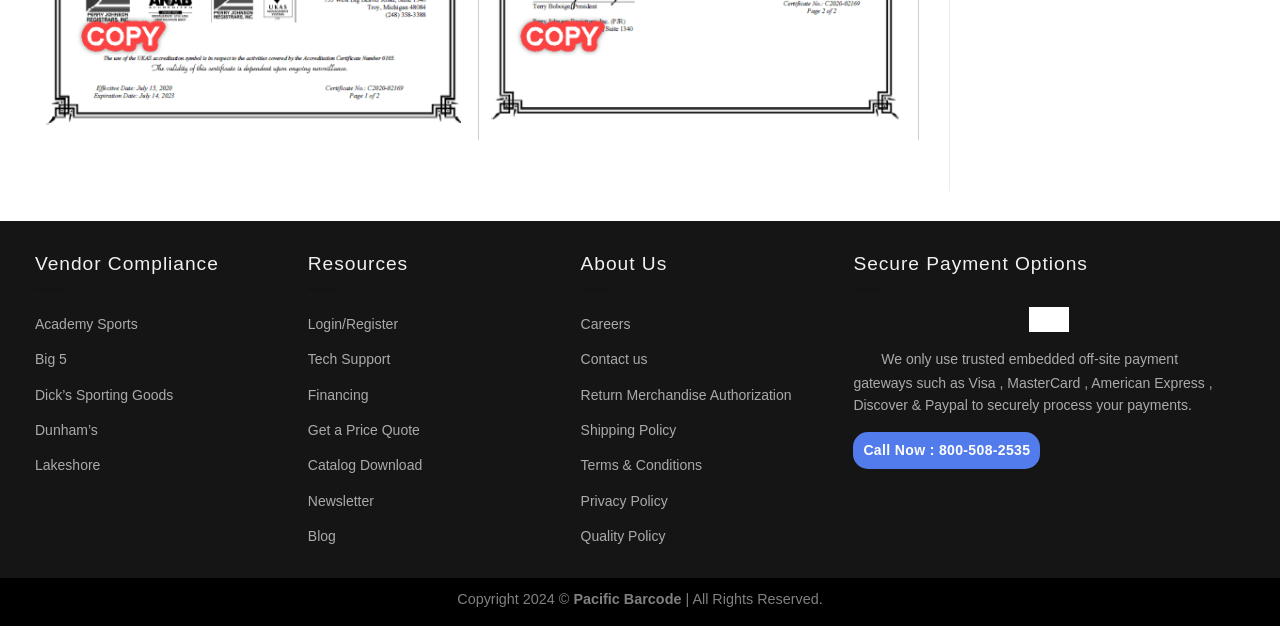Please locate the bounding box coordinates of the element that needs to be clicked to achieve the following instruction: "Call Now". The coordinates should be four float numbers between 0 and 1, i.e., [left, top, right, bottom].

[0.667, 0.69, 0.813, 0.75]